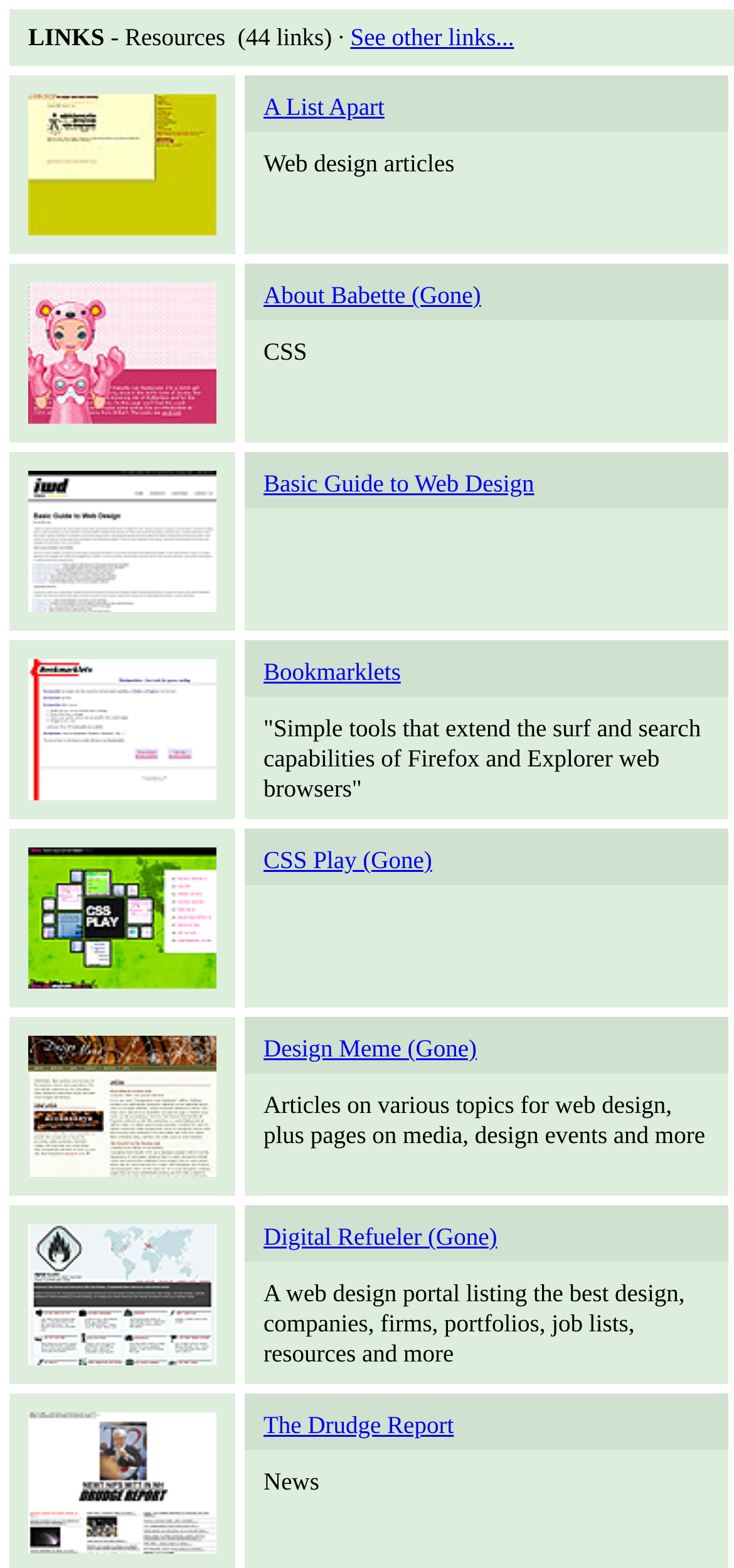Give a succinct answer to this question in a single word or phrase: 
What is the category of the 'The Drudge Report' link?

News